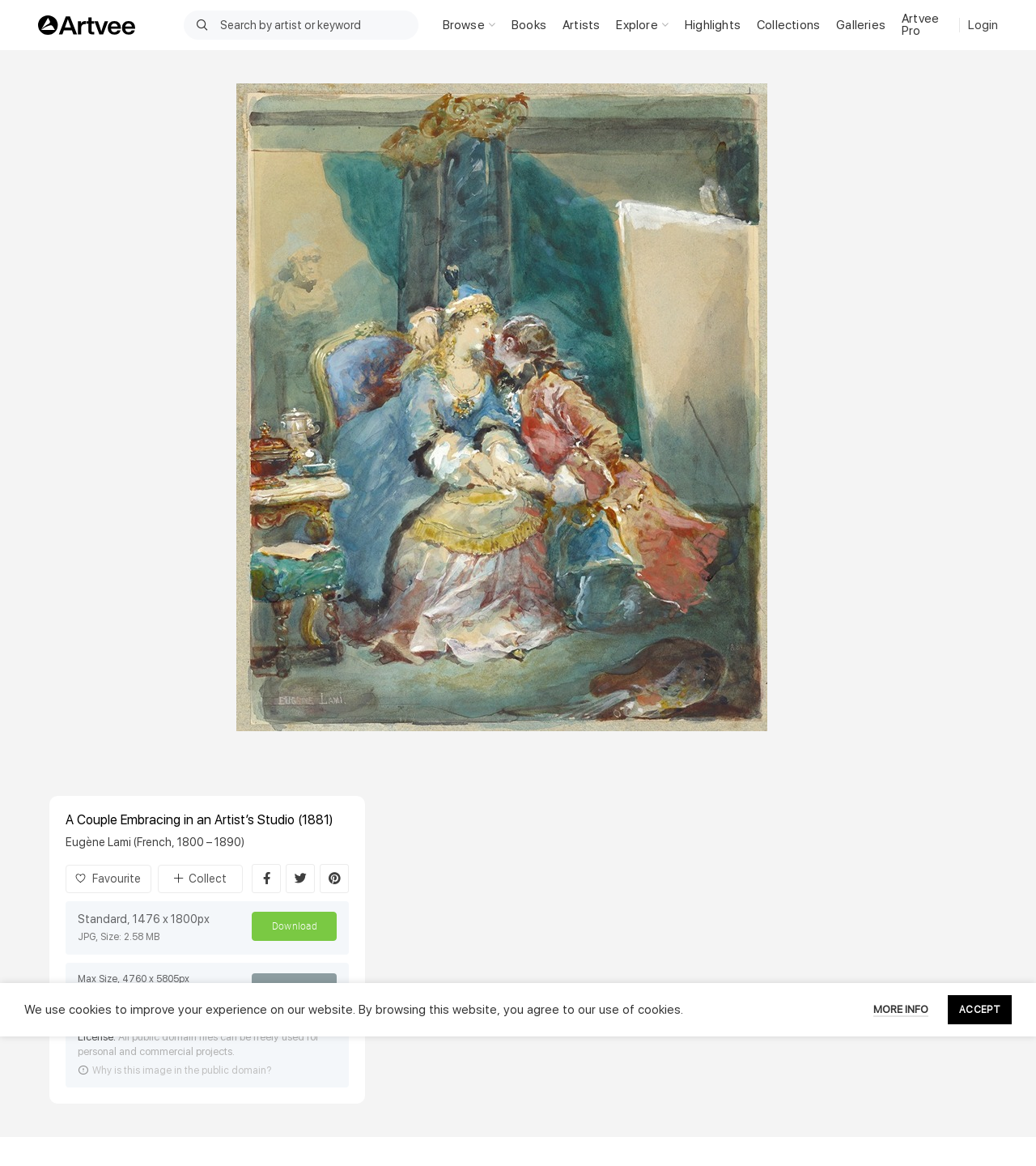Find the bounding box coordinates for the area you need to click to carry out the instruction: "Read about The Moon in Astrology". The coordinates should be four float numbers between 0 and 1, indicated as [left, top, right, bottom].

None